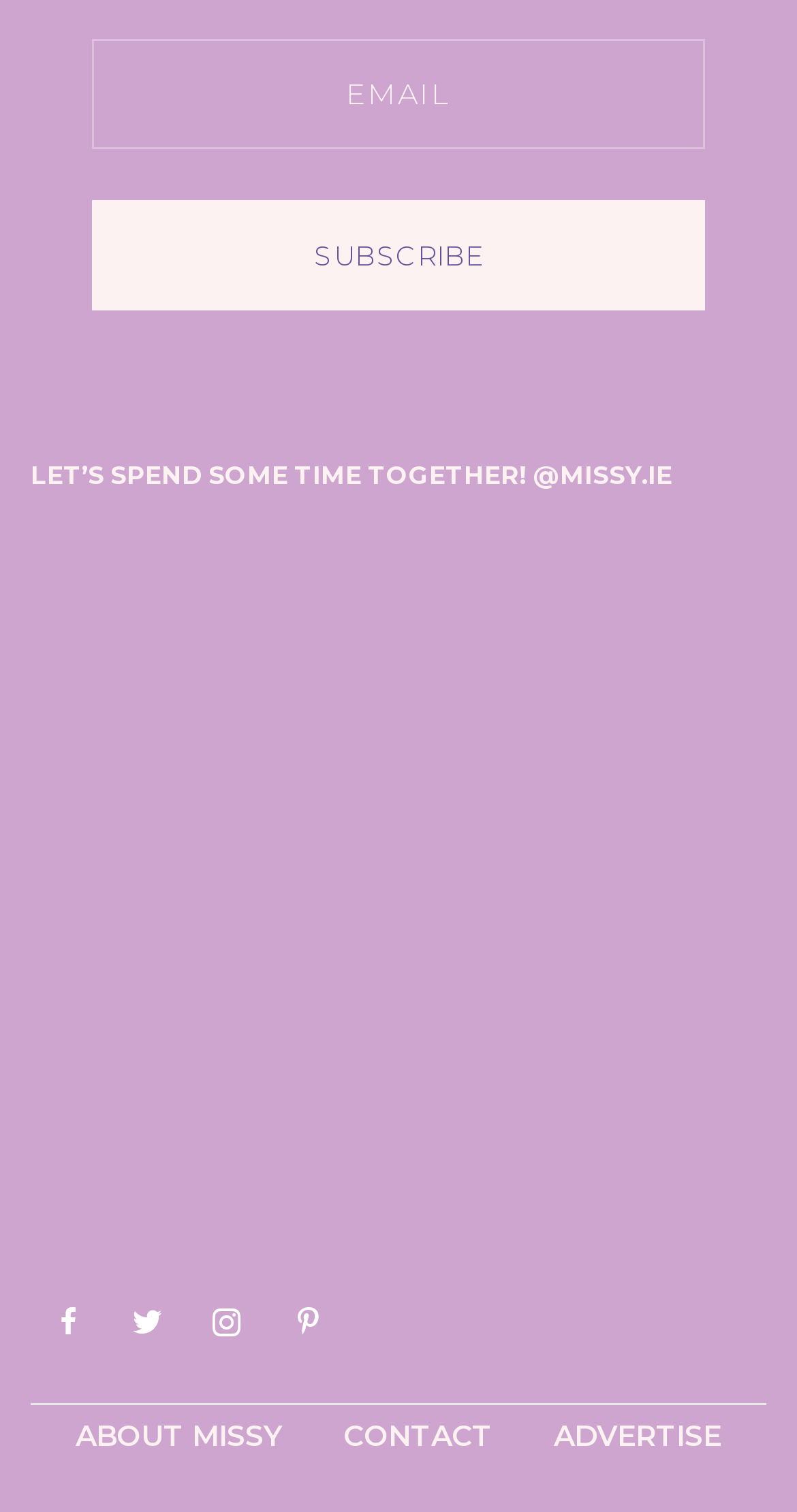Please identify the bounding box coordinates of the element's region that should be clicked to execute the following instruction: "Learn how to handle concert anxiety". The bounding box coordinates must be four float numbers between 0 and 1, i.e., [left, top, right, bottom].

[0.654, 0.364, 0.961, 0.526]